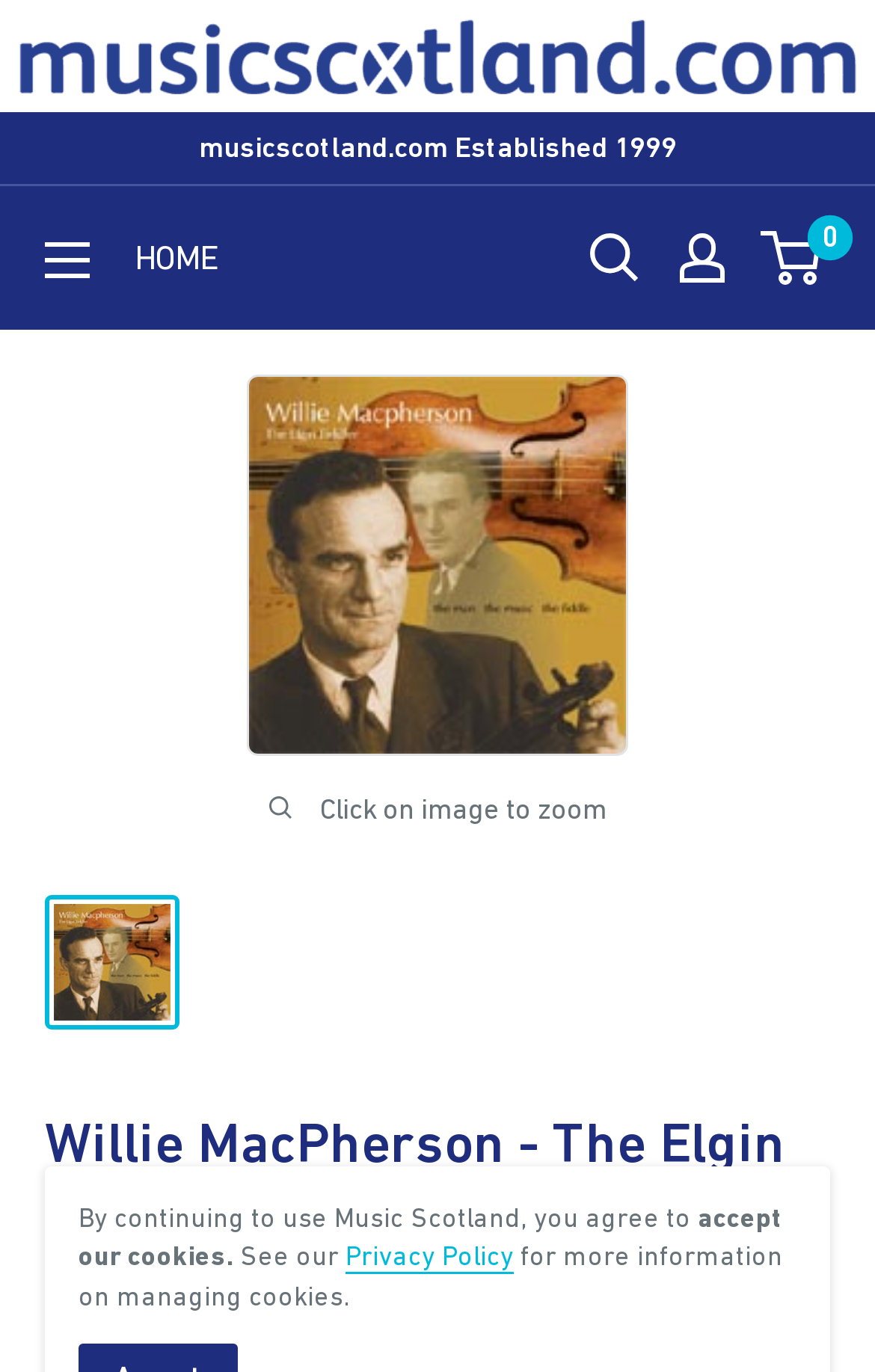Pinpoint the bounding box coordinates of the area that must be clicked to complete this instruction: "Zoom in the cover image".

[0.282, 0.274, 0.718, 0.552]